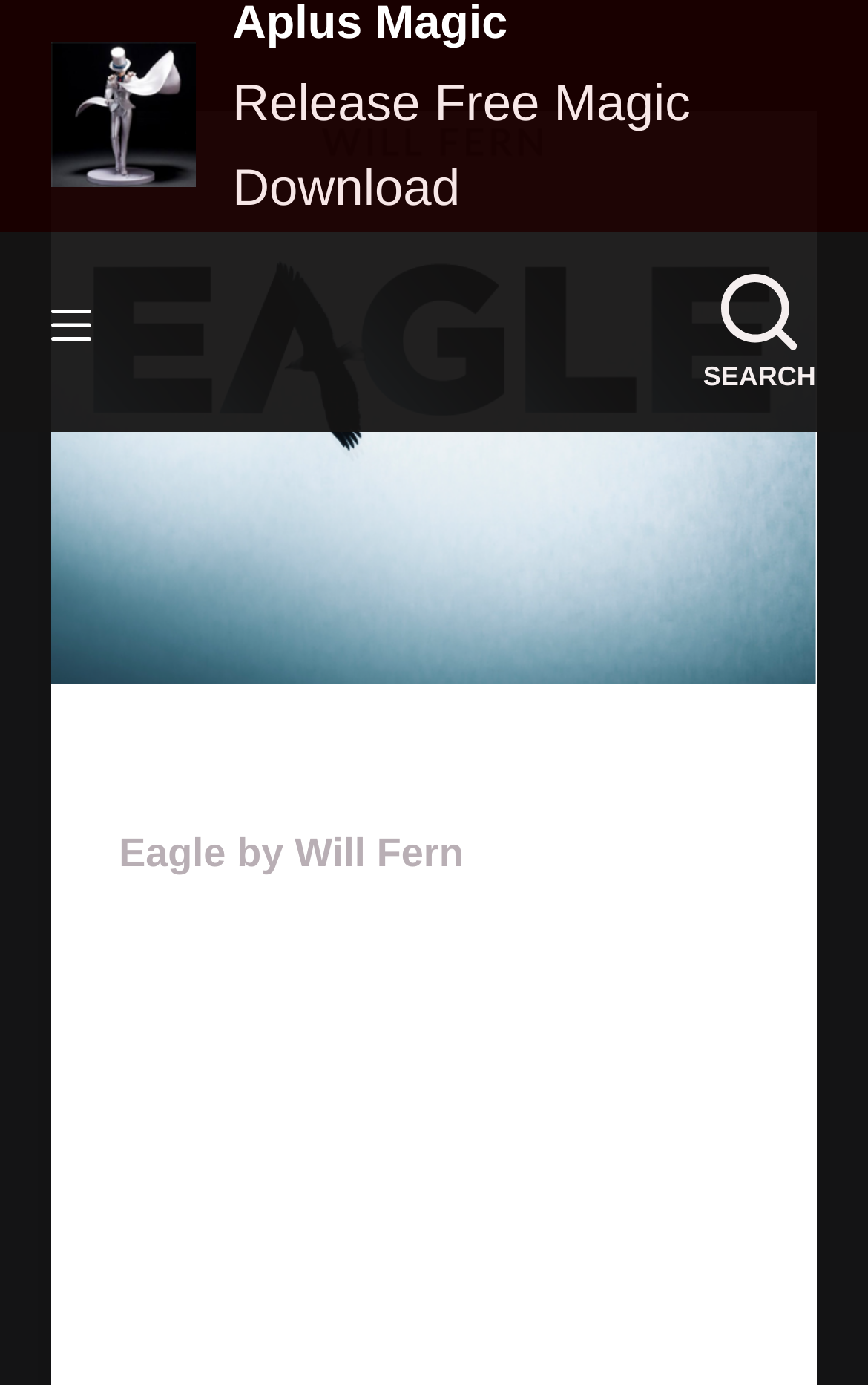Pinpoint the bounding box coordinates of the element you need to click to execute the following instruction: "Contact the author via 'Telegram'". The bounding box should be represented by four float numbers between 0 and 1, in the format [left, top, right, bottom].

[0.06, 0.811, 0.119, 0.848]